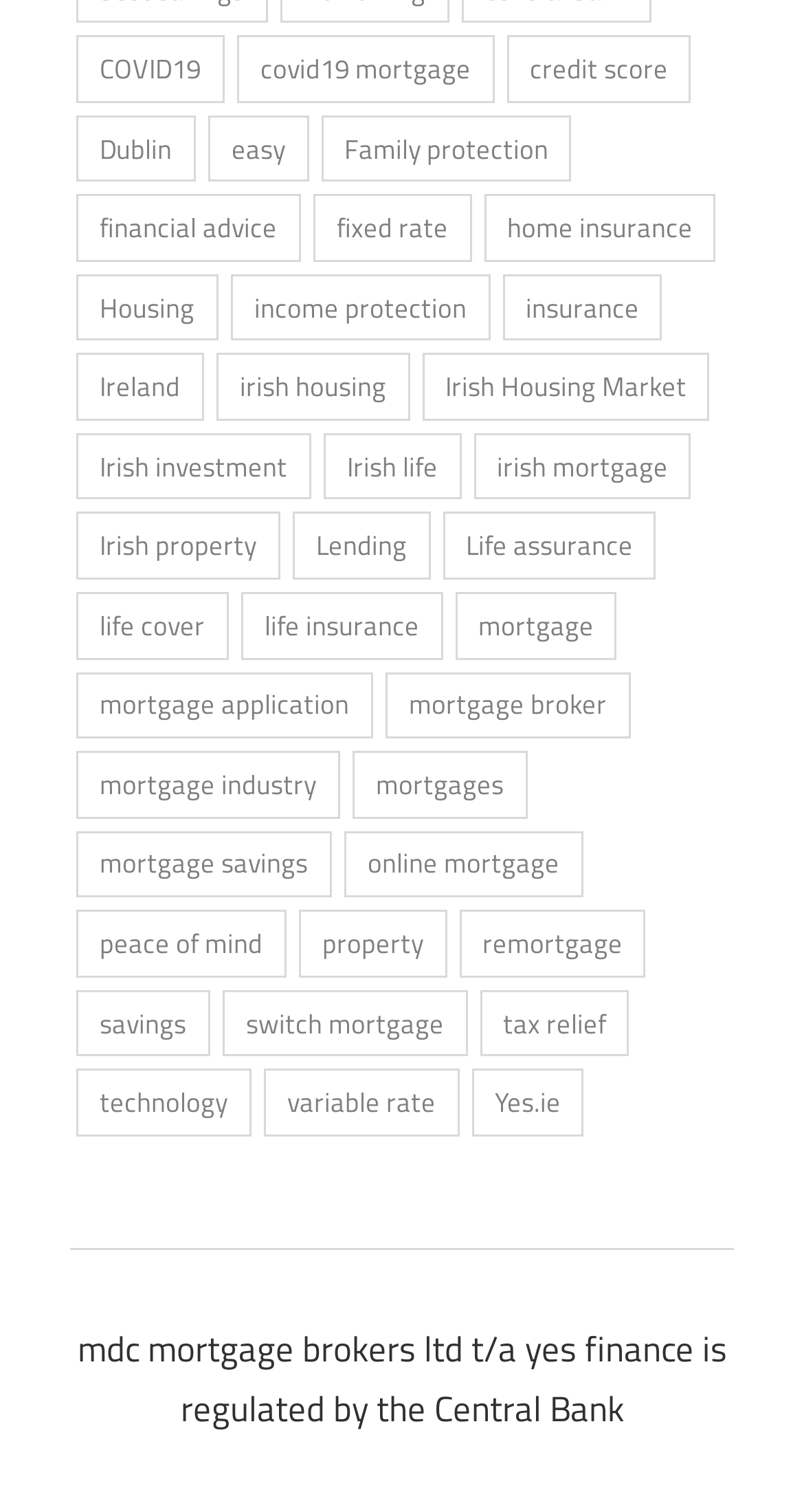Find and indicate the bounding box coordinates of the region you should select to follow the given instruction: "Learn about mortgage application".

[0.095, 0.444, 0.464, 0.488]